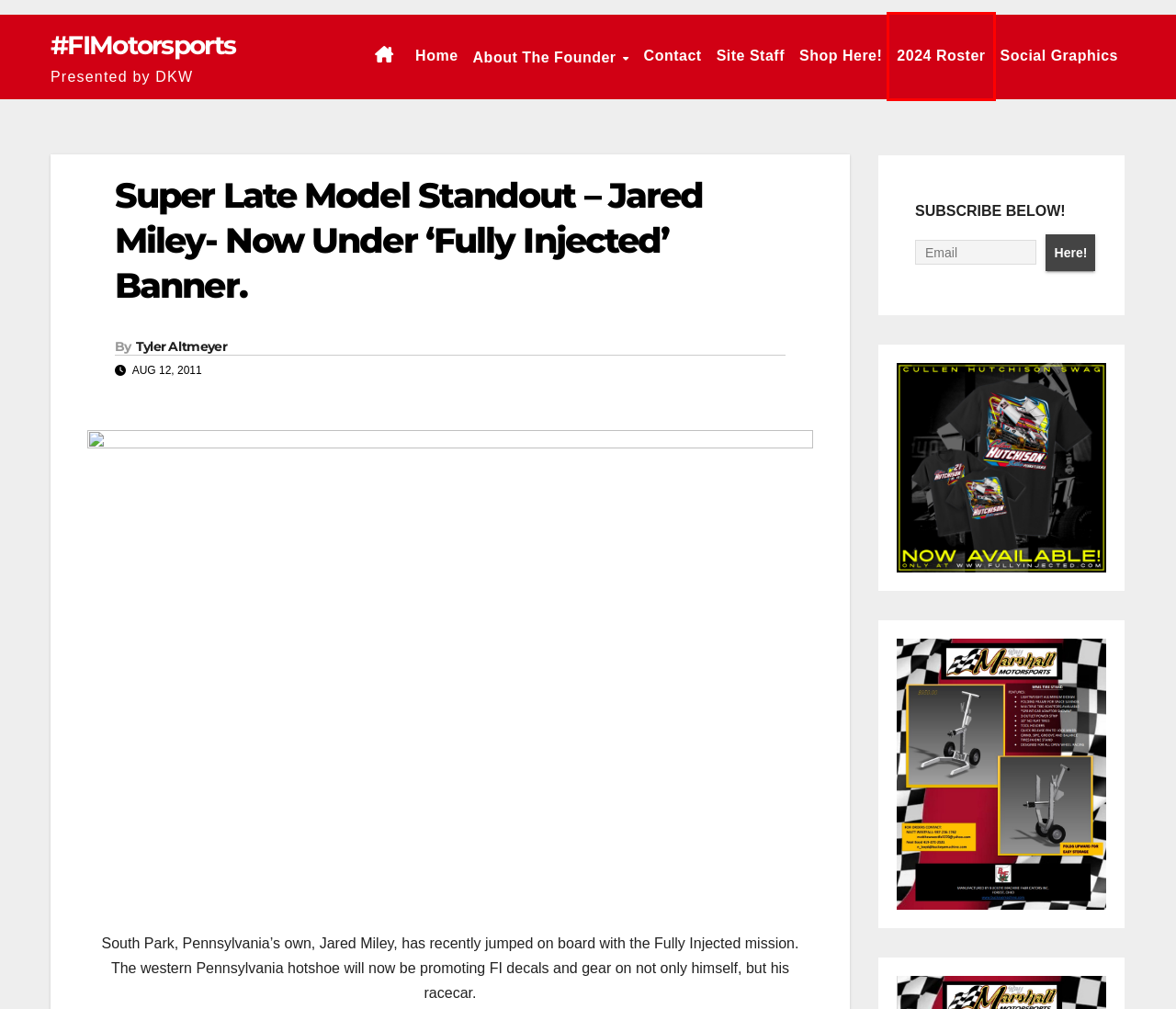Examine the screenshot of a webpage with a red bounding box around an element. Then, select the webpage description that best represents the new page after clicking the highlighted element. Here are the descriptions:
A. 2024 Roster - #FIMotorsports
B. Contact - #FIMotorsports
C. Site Staff - #FIMotorsports
D. #FIMotorsports - Presented by DKW
E. Social Graphics - #FIMotorsports
F. Tyler Altmeyer, Author at #FIMotorsports
G. Check Out What's New From Our #FIMotorsports Clients! - #FIMotorsports
H. Behind the Writer - #FIMotorsports

A